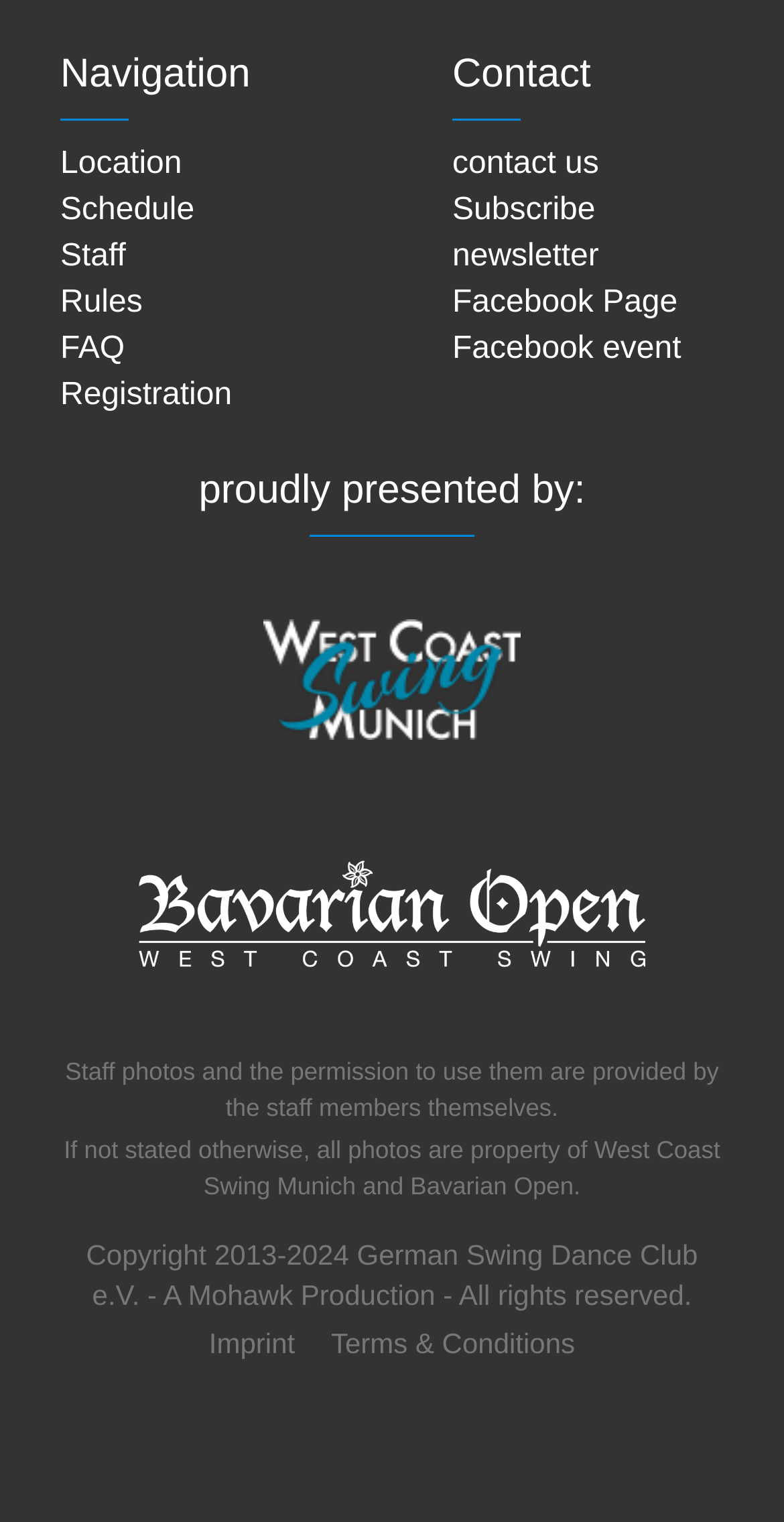Determine the bounding box of the UI component based on this description: "Terms & Conditions". The bounding box coordinates should be four float values between 0 and 1, i.e., [left, top, right, bottom].

[0.422, 0.872, 0.733, 0.893]